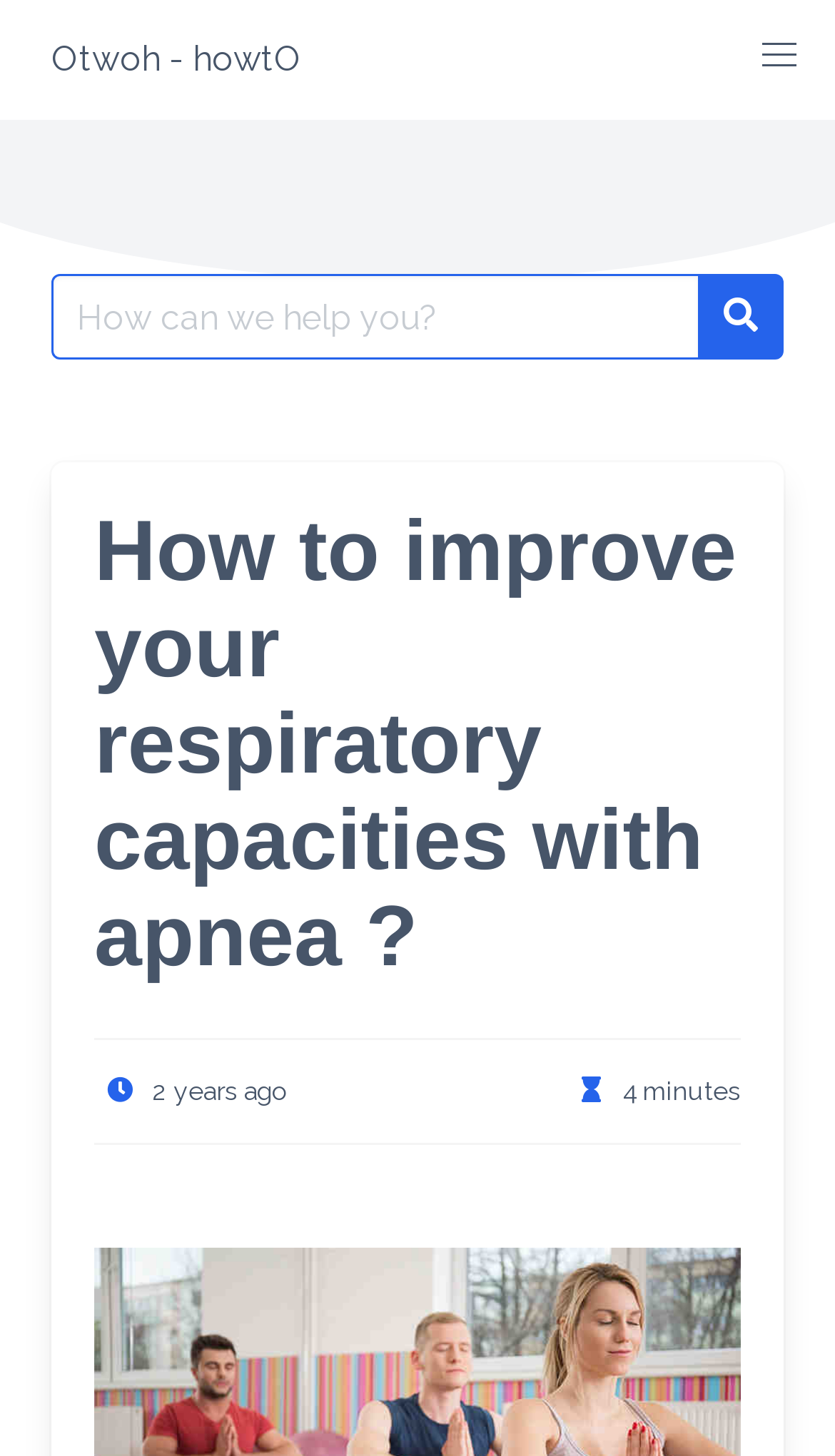Provide a brief response in the form of a single word or phrase:
What is the purpose of the search bar?

Search for content